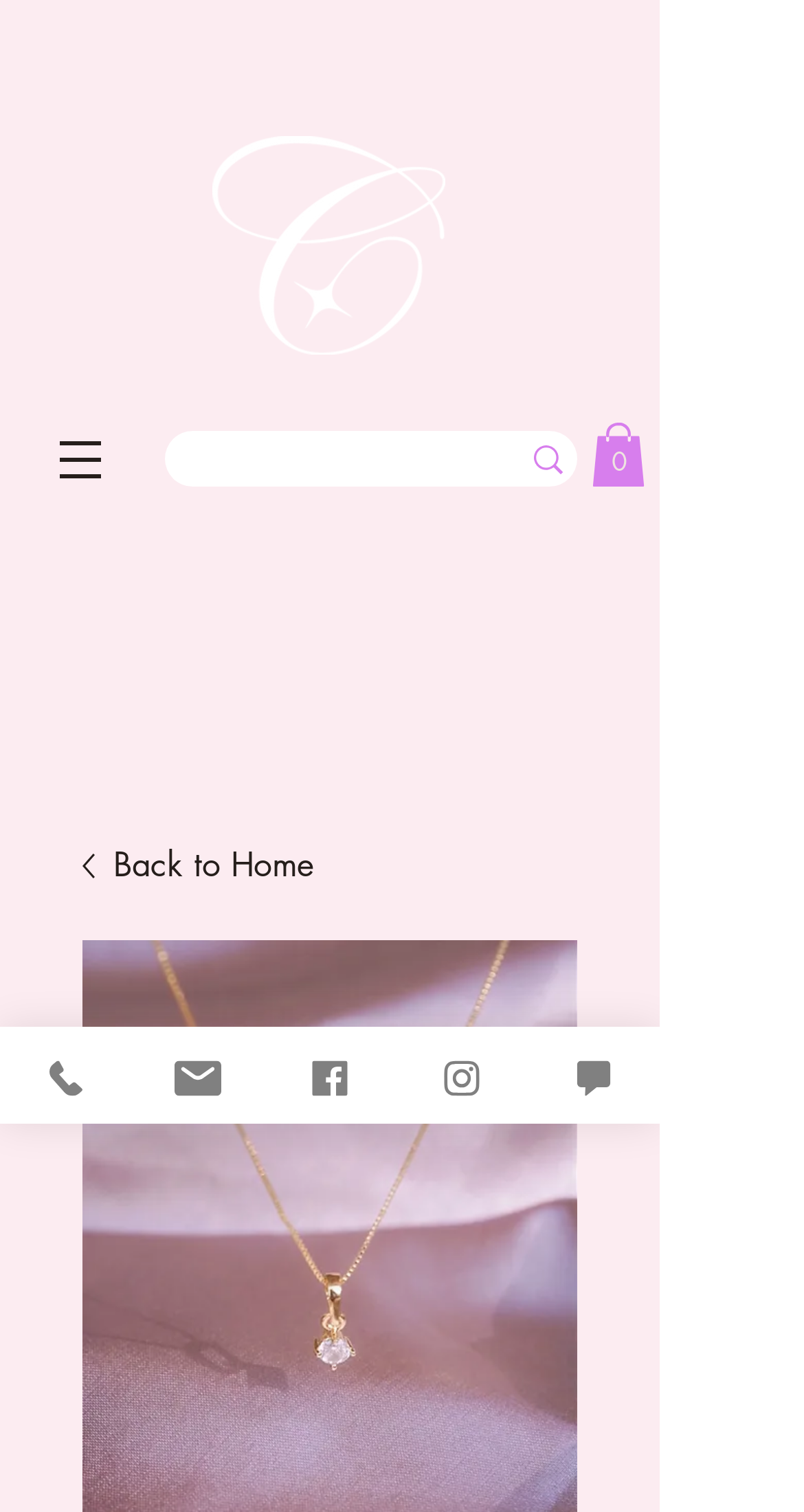Could you determine the bounding box coordinates of the clickable element to complete the instruction: "Contact us through phone"? Provide the coordinates as four float numbers between 0 and 1, i.e., [left, top, right, bottom].

[0.0, 0.679, 0.164, 0.743]